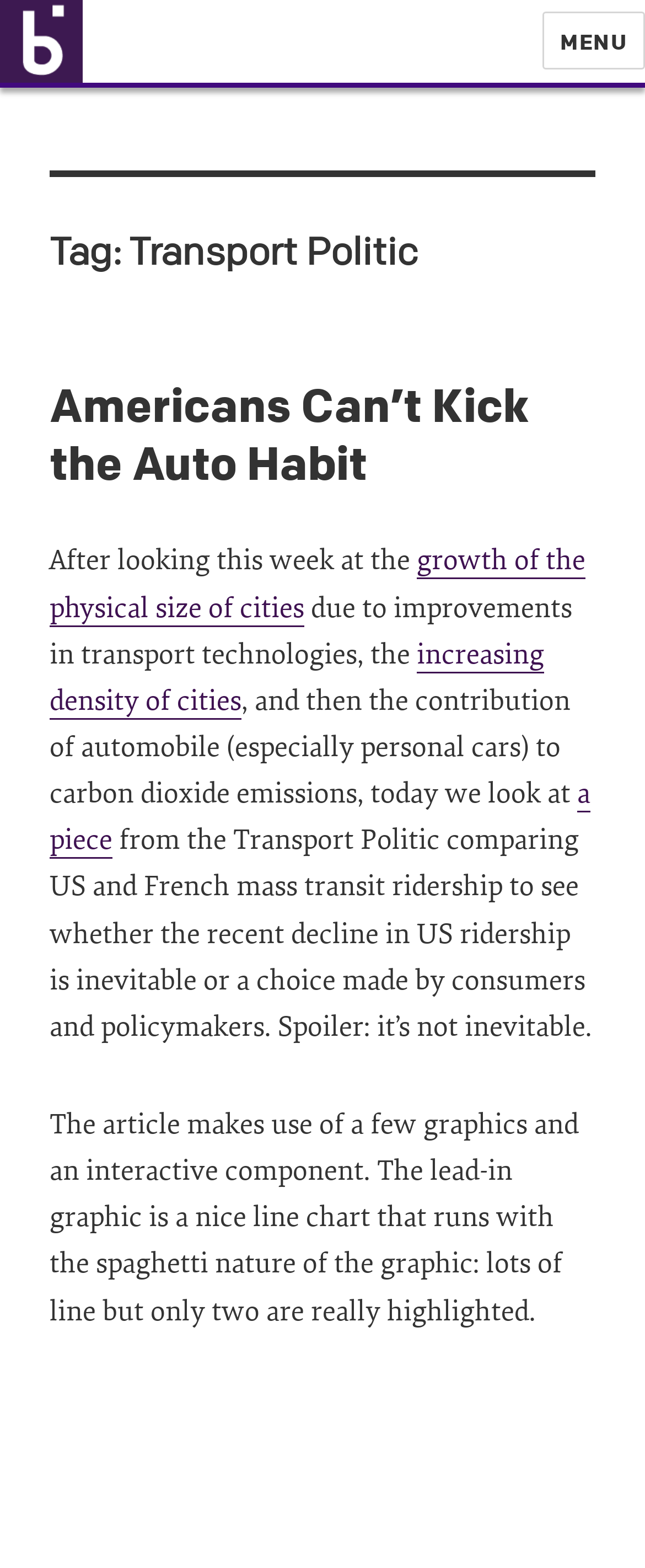What is the title of the article?
Please answer the question with a single word or phrase, referencing the image.

Americans Can’t Kick the Auto Habit